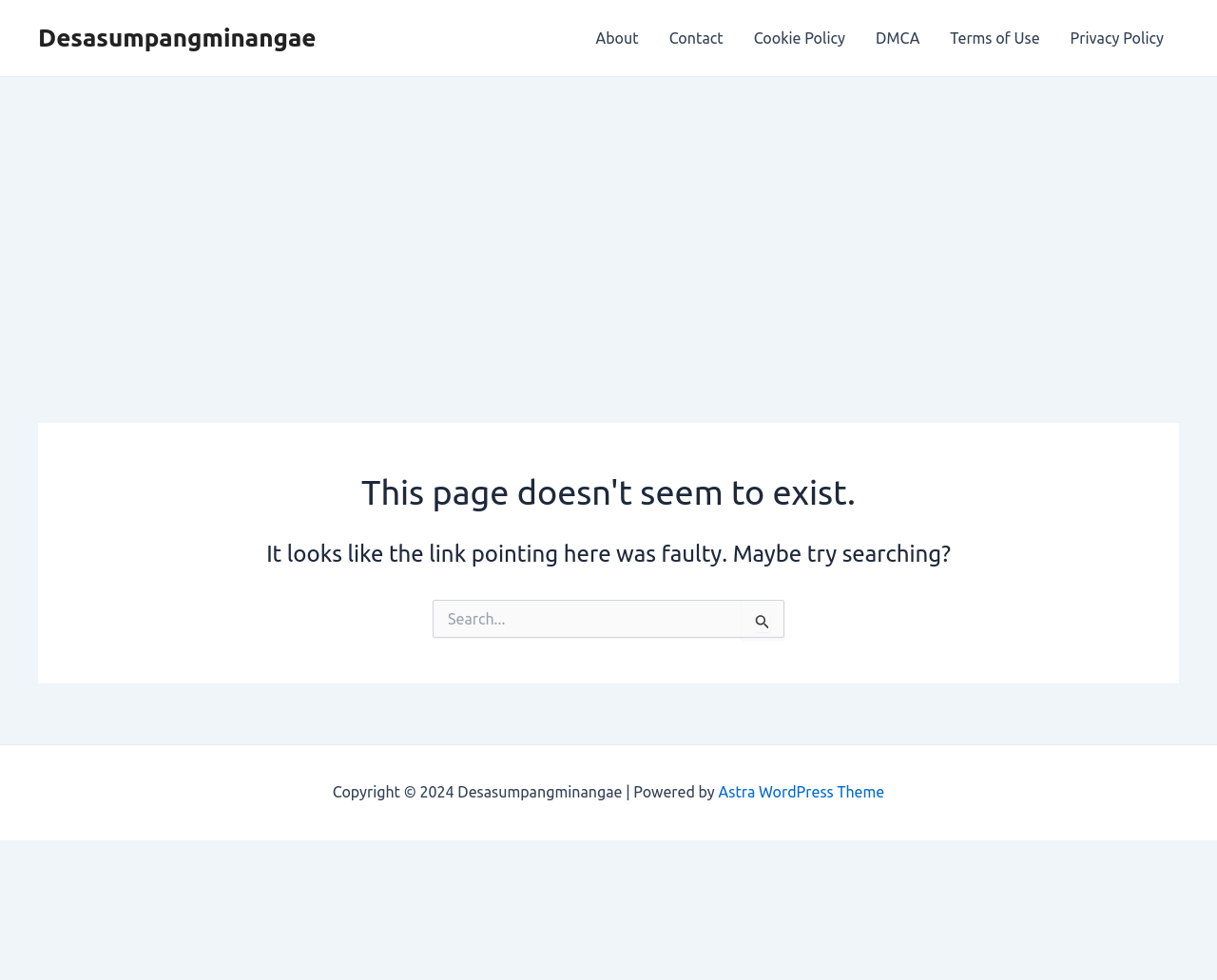Please identify the bounding box coordinates of the region to click in order to complete the given instruction: "Contact the University". The coordinates should be four float numbers between 0 and 1, i.e., [left, top, right, bottom].

None